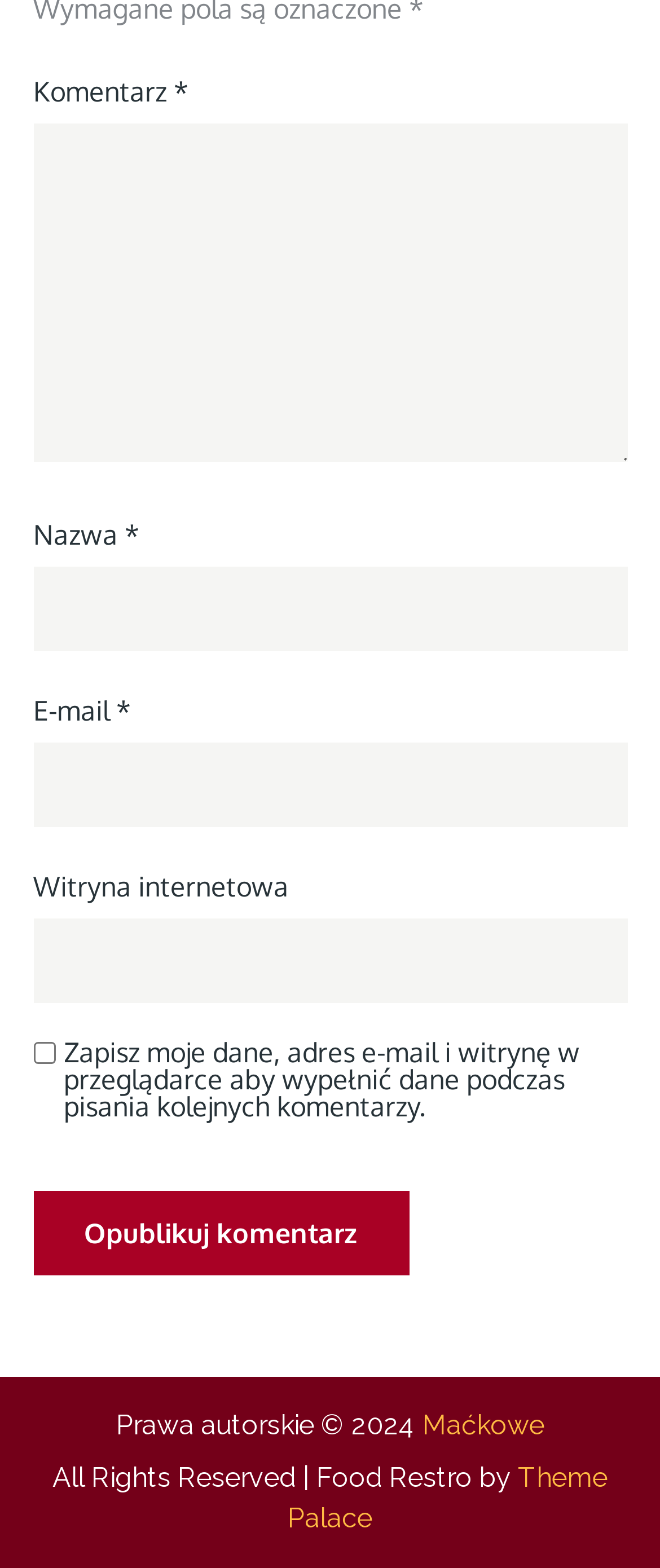Determine the bounding box of the UI element mentioned here: "Maćkowe". The coordinates must be in the format [left, top, right, bottom] with values ranging from 0 to 1.

[0.64, 0.898, 0.824, 0.919]